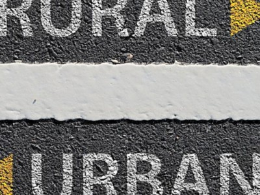Offer a detailed narrative of the image.

The image features a striking view of a road marking that visually divides the words "RURAL" and "URBAN," suggesting a contrast between these two environments. The letters are boldly painted in white against the dark asphalt, with a horizontal white line separating them. Yellow arrows point towards "RURAL," indicating direction and movement, emphasizing the theme of a journey or transition between urban and rural settings. This imagery captures the essence of the ongoing conversation about the differences and relationships between urban and rural lifestyles, a topic highlighted in the context of agricultural reports from Washington State, specifically regarding farmers and their experiences in these distinct areas. The photograph is part of a report titled "Urban Vs Rural in Olympia Pt 2," reflecting on the challenges faced by communities in both environments.